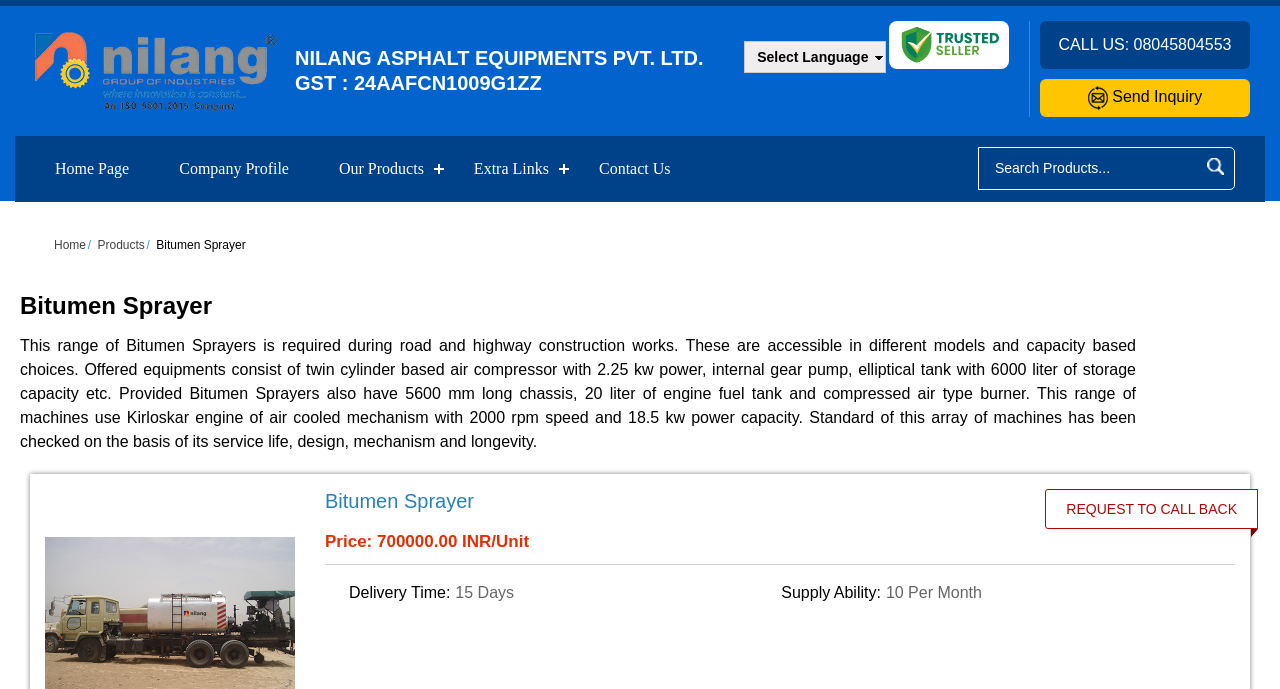Answer the question in a single word or phrase:
What is the phone number to call for inquiry?

08045804553